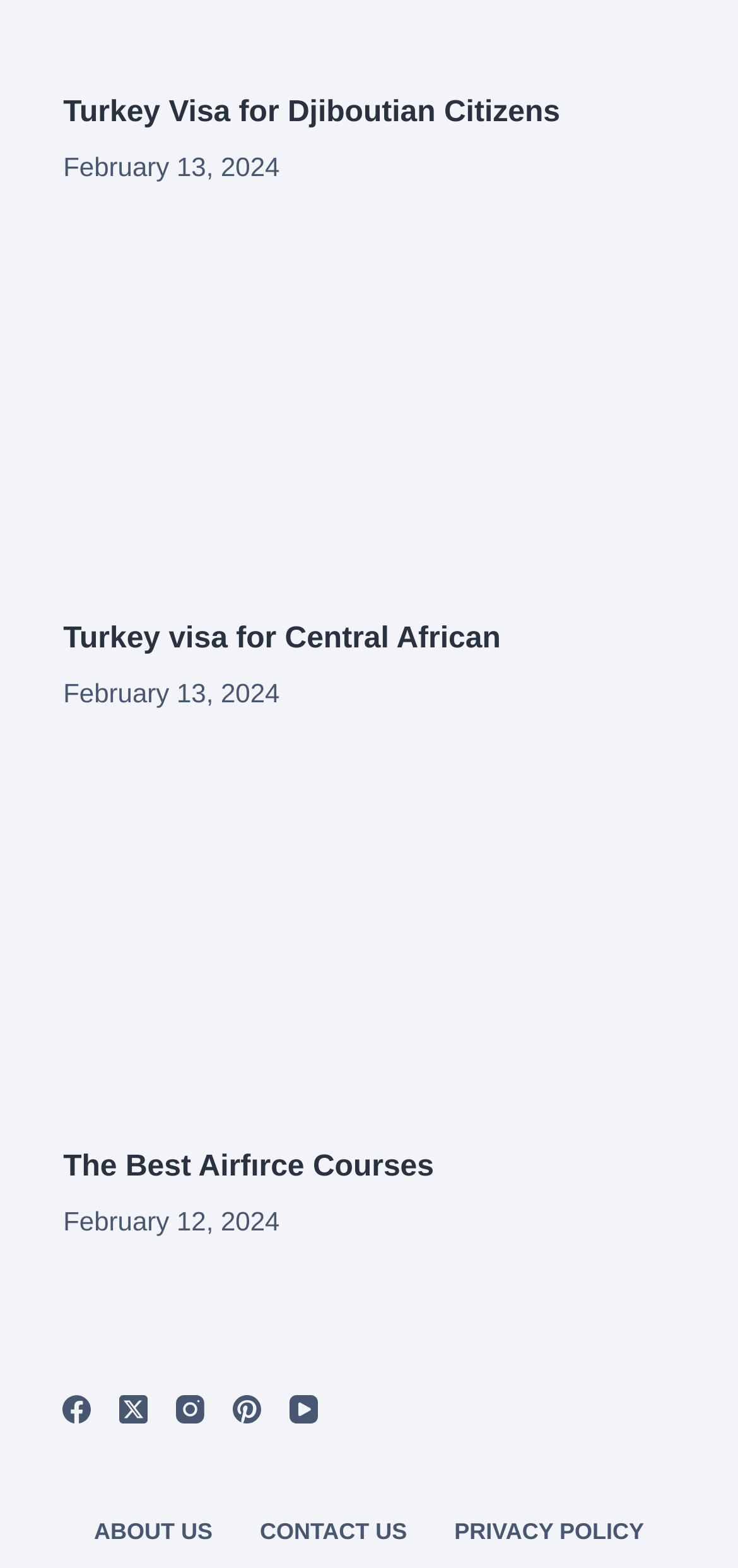Examine the image and give a thorough answer to the following question:
What is the orientation of the footer menu?

I found the orientation by looking at the menubar element with the bounding box coordinates [0.095, 0.969, 0.905, 0.988] which has an orientation attribute set to 'horizontal'.